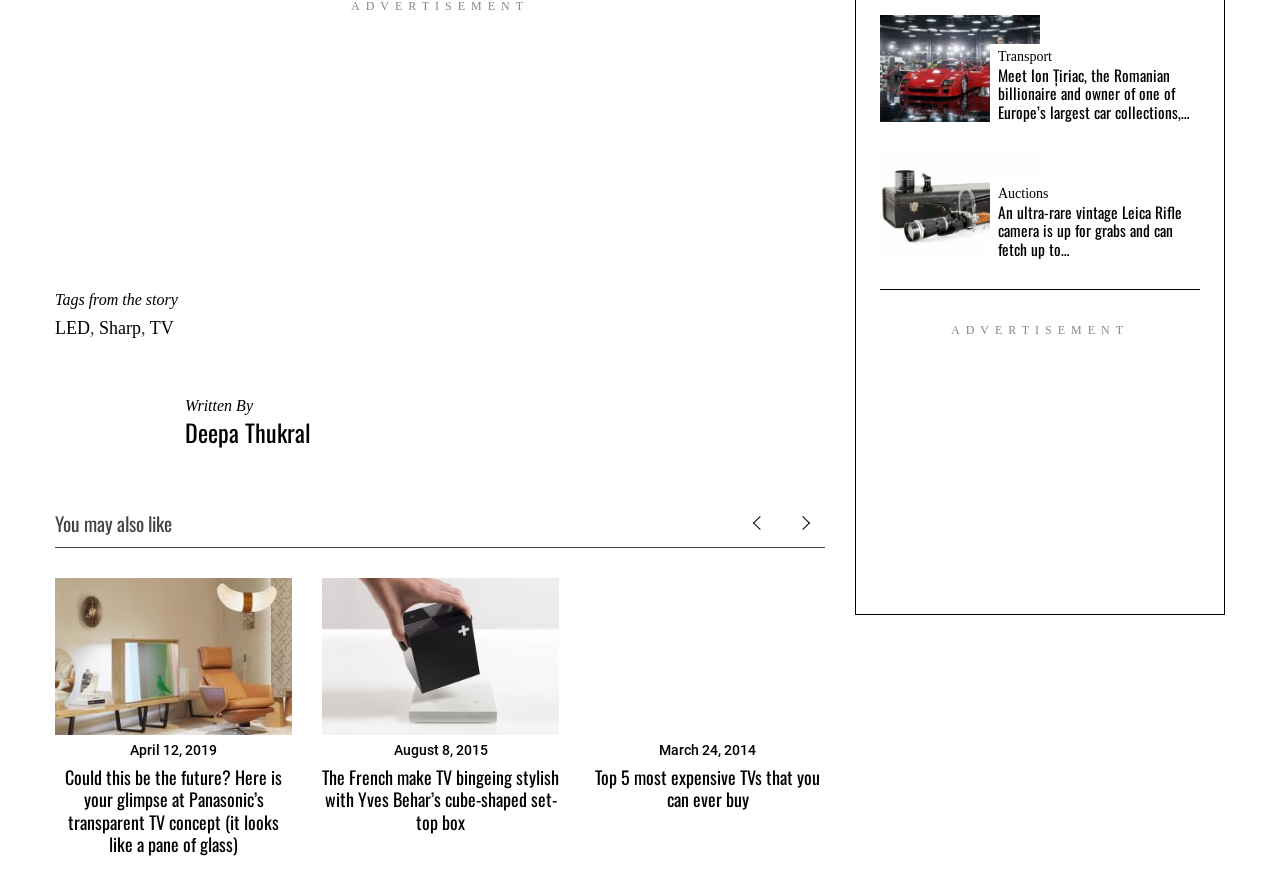How many articles are listed under 'You may also like'?
We need a detailed and meticulous answer to the question.

I found the number of articles listed under 'You may also like' by counting the number of figures and headings below the 'You may also like' section. There are three figures and headings, which correspond to three articles.